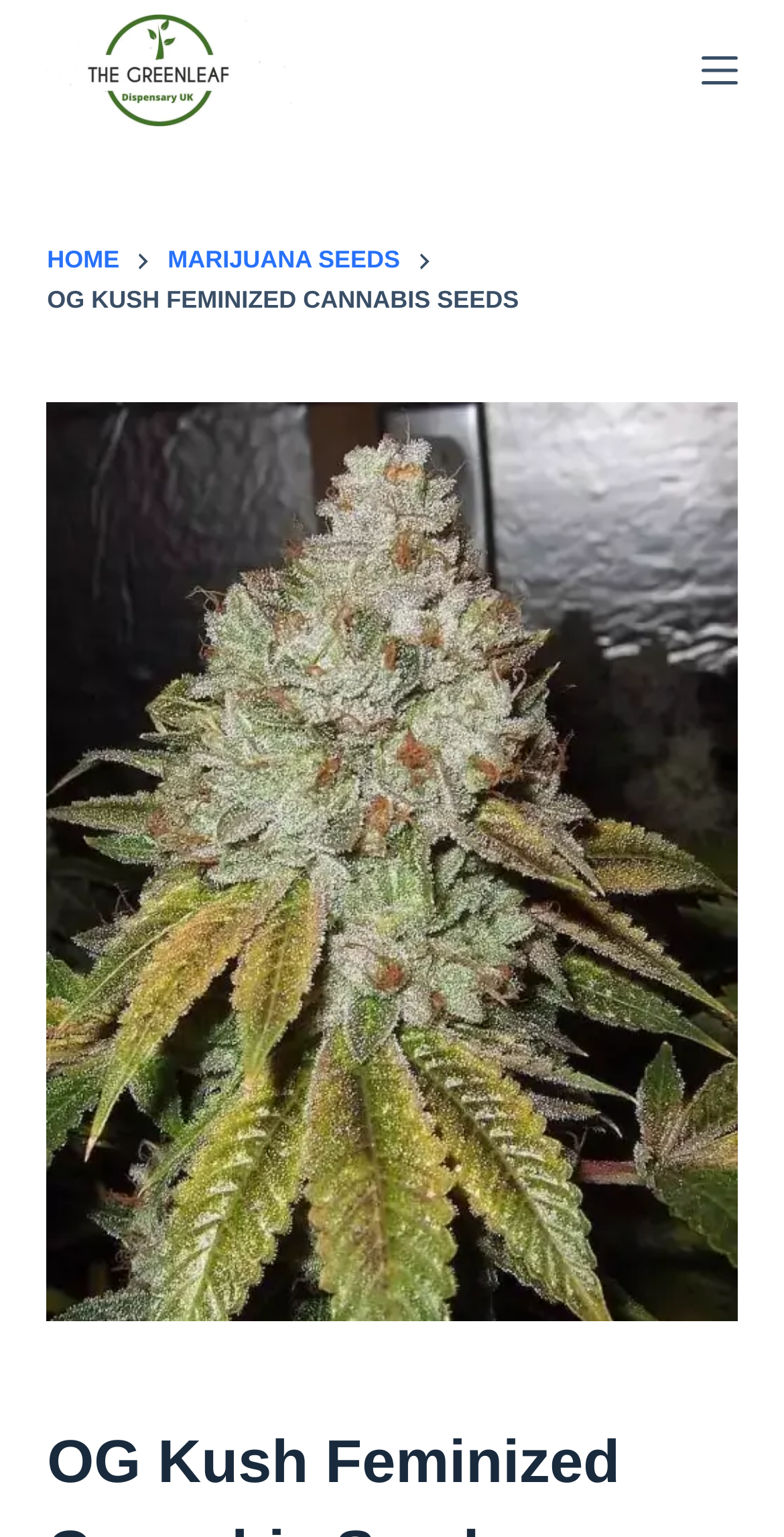Detail the various sections and features of the webpage.

The webpage is about buying weed seeds online in the UK, with a focus on feminized cannabis seeds and various weed strains. At the top left of the page, there is a link to skip to the content. Next to it, on the top center, is the logo of "GREENLEAF DISPENSARY UK", which is also an image. 

On the top right, there is a menu button. When clicked, it reveals a header section with links to "HOME" and "MARIJUANA SEEDS" on the top left, and a text "OG KUSH FEMINIZED CANNABIS SEEDS" below them. 

Below the header section, there is a large figure that occupies most of the page, containing an image. The image is likely a promotional or product image related to cannabis seeds.